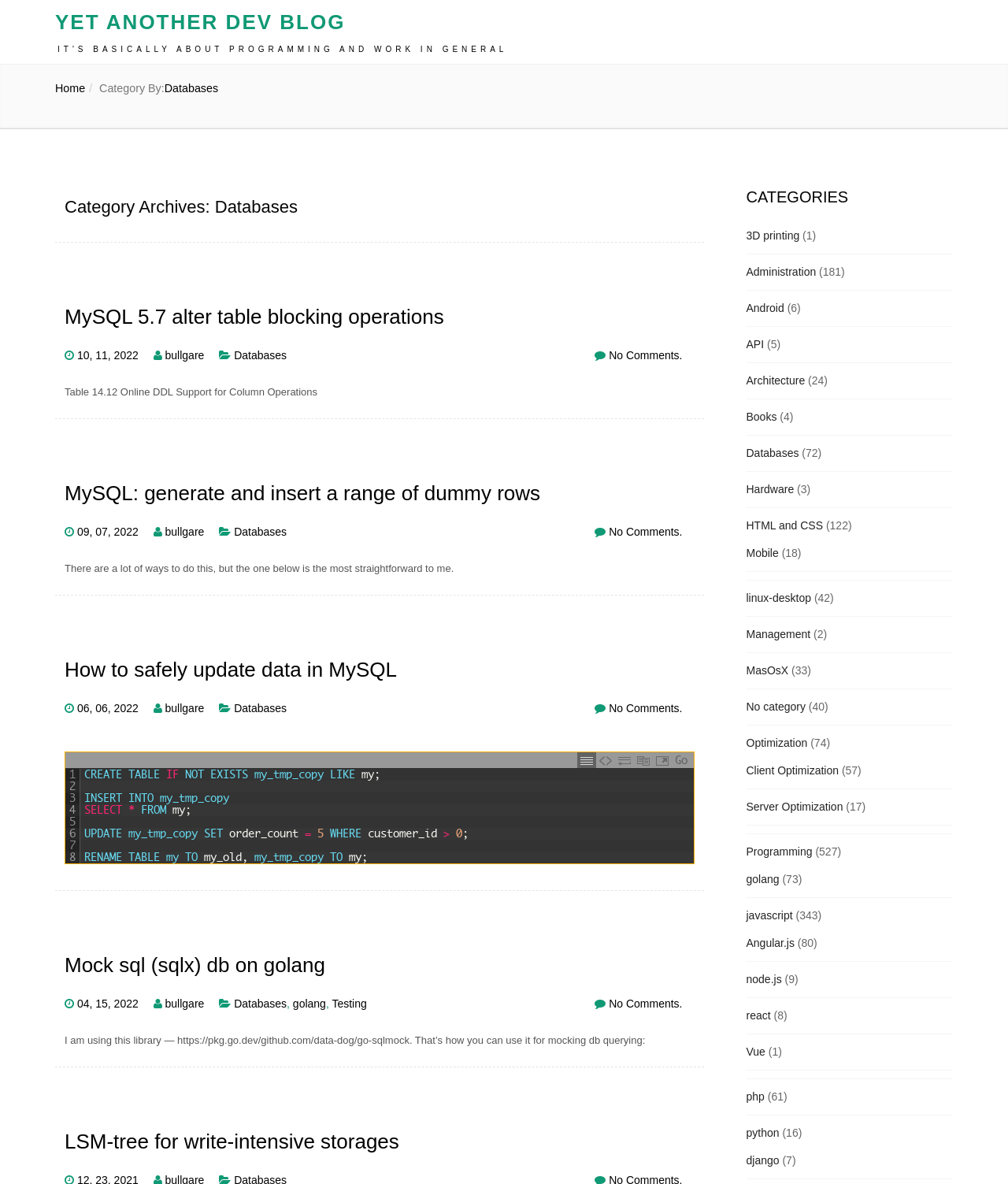Can you specify the bounding box coordinates for the region that should be clicked to fulfill this instruction: "Read the article about MySQL 5.7 alter table blocking operations".

[0.064, 0.258, 0.44, 0.277]